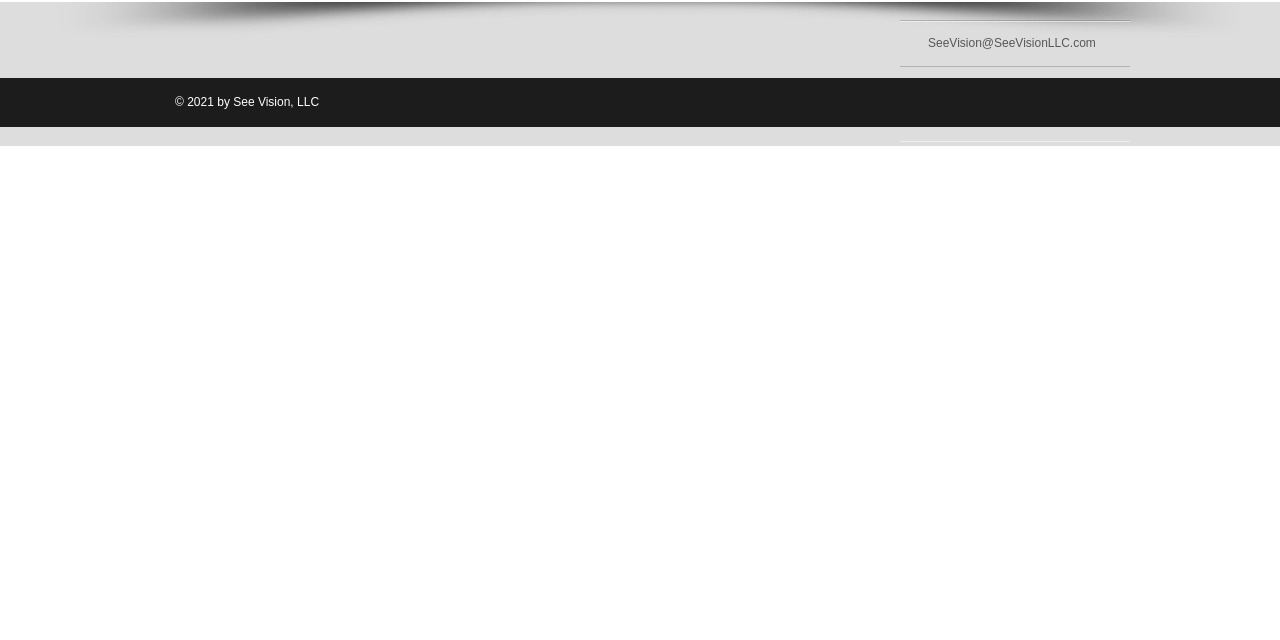Using the webpage screenshot, locate the HTML element that fits the following description and provide its bounding box: "SeeVision@SeeVisionLLC.com".

[0.725, 0.056, 0.856, 0.078]